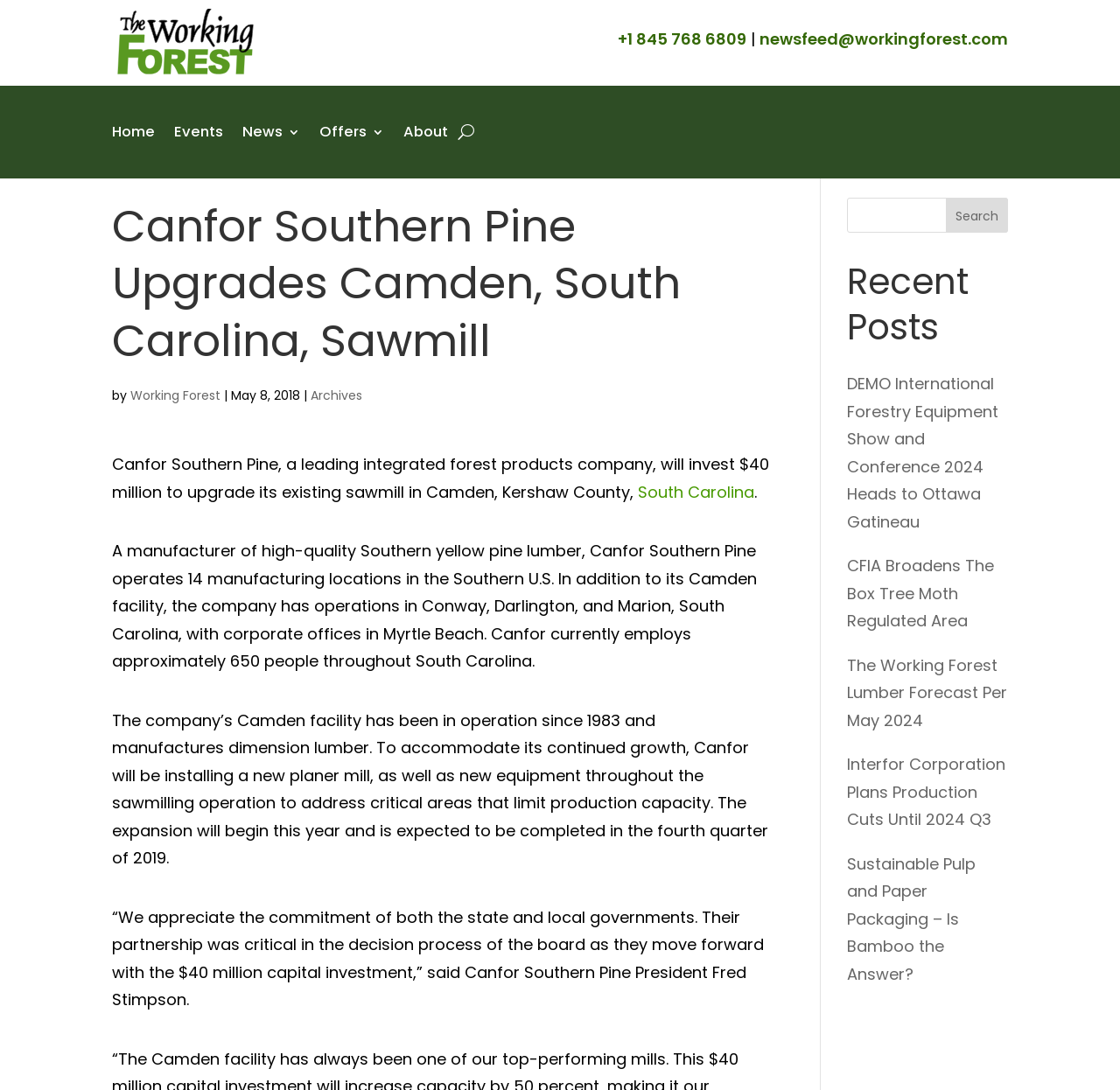Answer succinctly with a single word or phrase:
Who is the president of Canfor Southern Pine?

Fred Stimpson